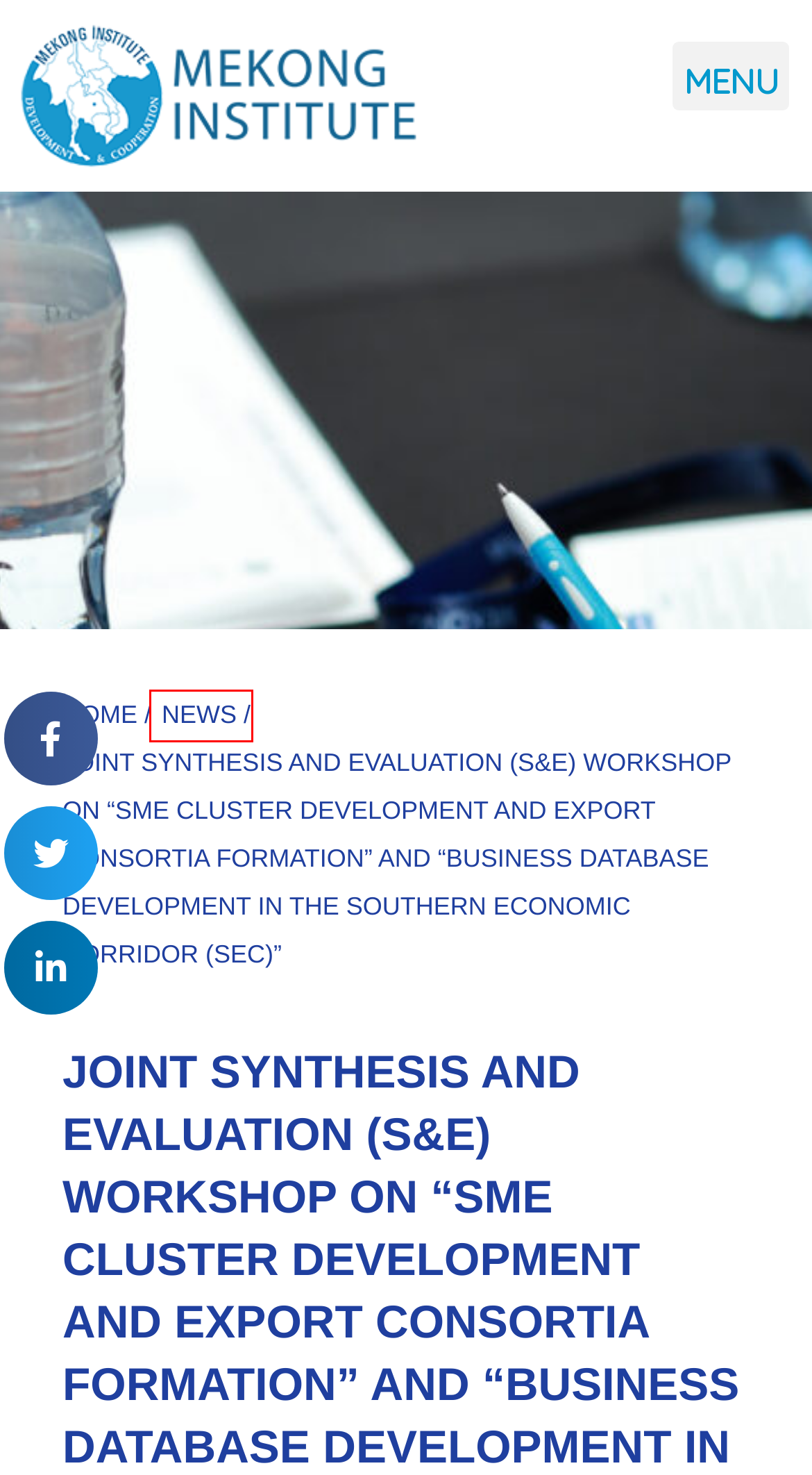Observe the screenshot of a webpage with a red bounding box around an element. Identify the webpage description that best fits the new page after the element inside the bounding box is clicked. The candidates are:
A. Careers – Mekong Institute
B. What we do – Mekong Institute
C. MI Staff – Mekong Institute
D. MI and ASEAN Empower Youth in Civic Engagement for a Stronger Regional Community – Mekong Institute
E. Mekong Forum 2024: Call for Exhibitors Now Open – Mekong Institute
F. MI E-learning: Log in to the site
G. Gallery – Mekong Institute
H. Mekong Institute

H